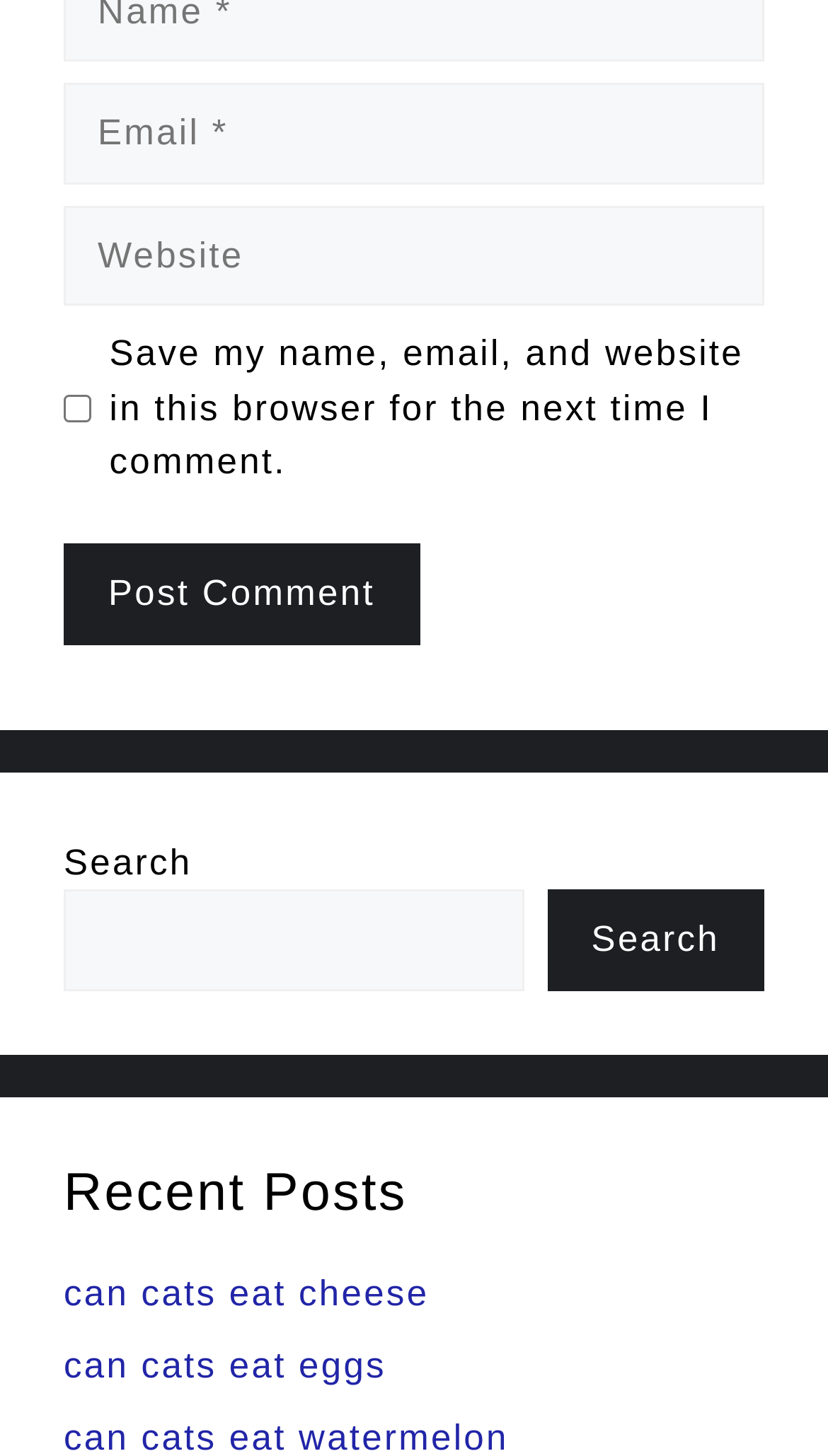Based on the visual content of the image, answer the question thoroughly: What is the function of the checkbox?

The checkbox is labeled 'Save my name, email, and website in this browser for the next time I comment.' Its function is to save the commenter's information for future comments, making it easier to comment again.